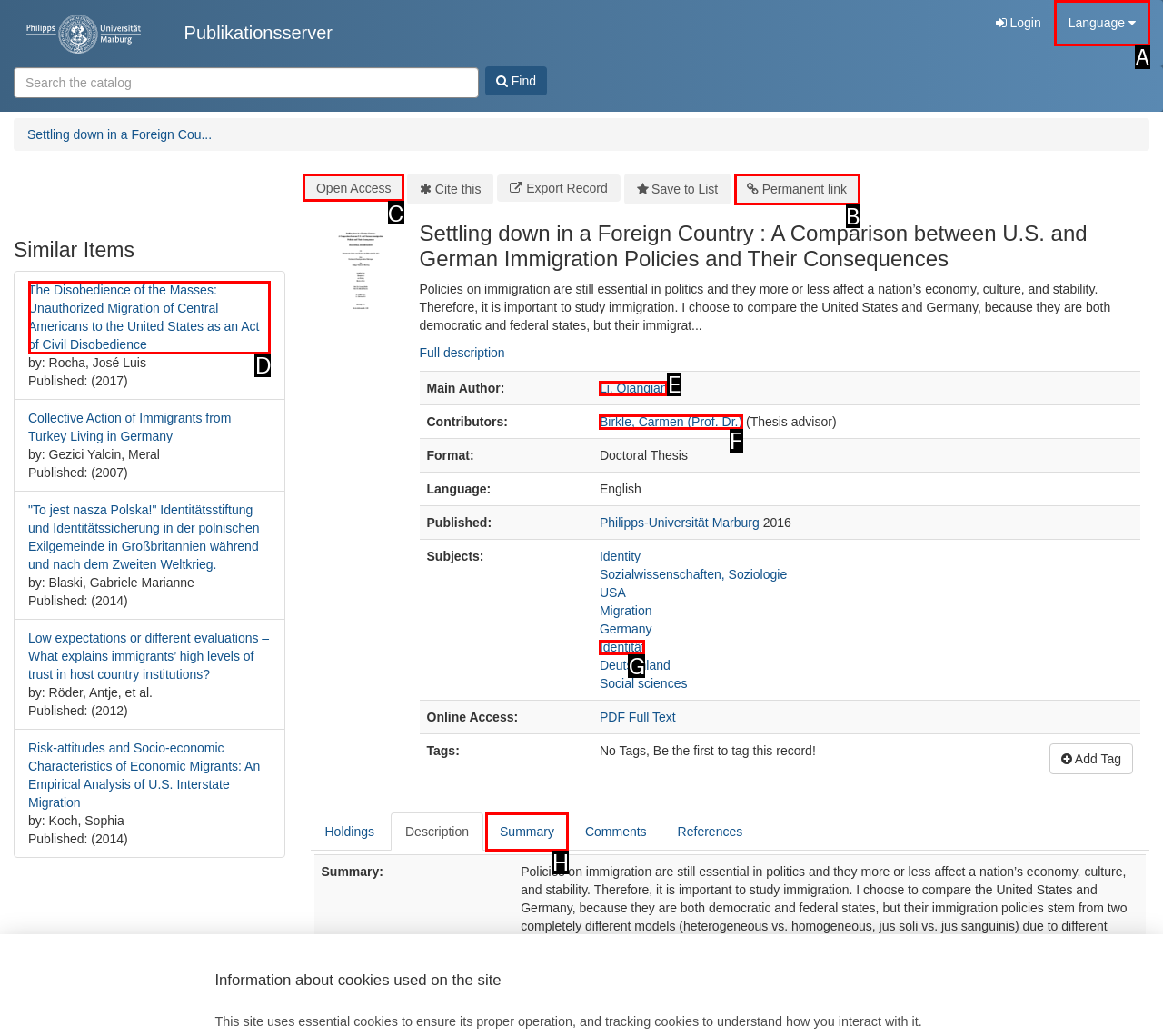Select the letter of the HTML element that best fits the description: Permanent link
Answer with the corresponding letter from the provided choices.

B